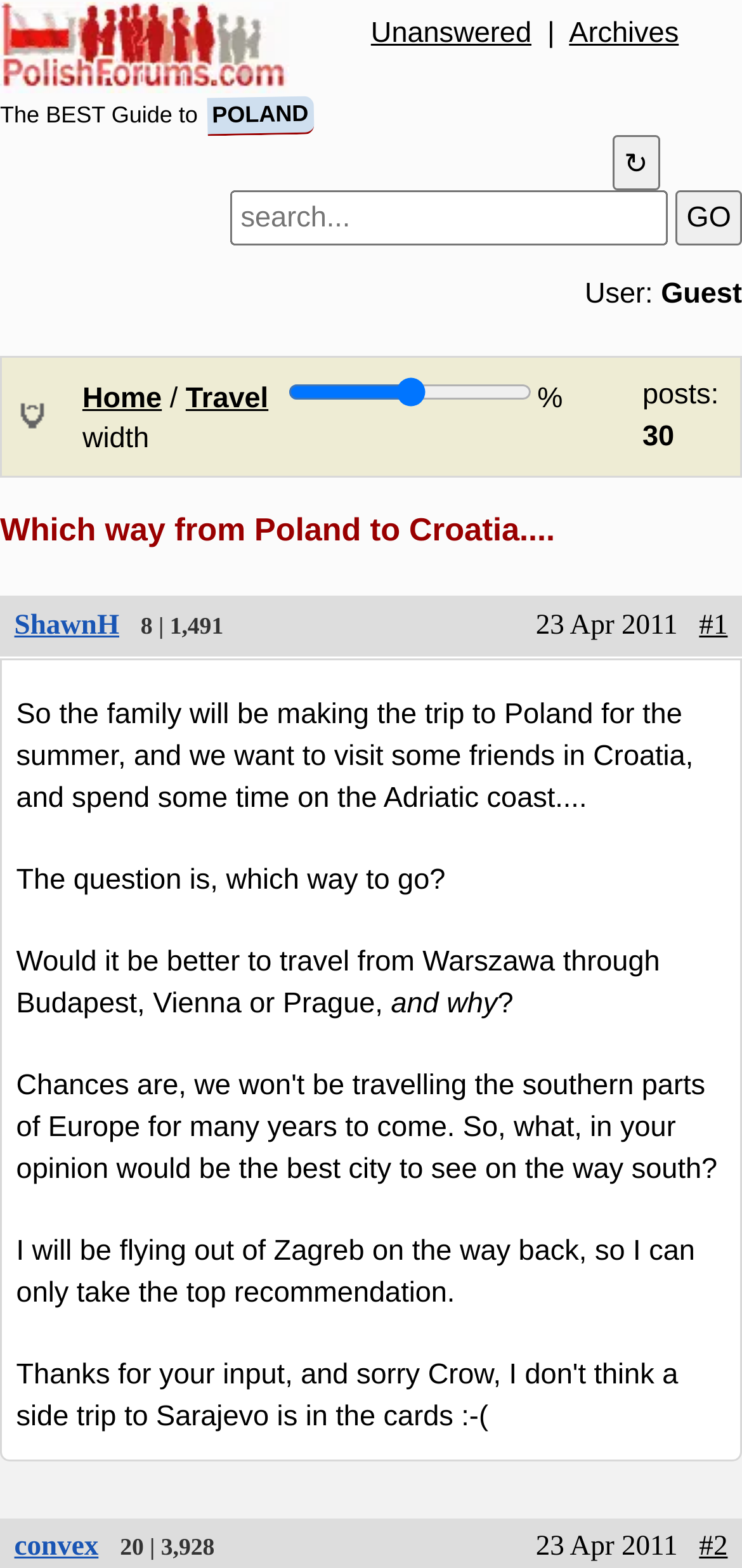Please determine the bounding box coordinates of the element to click on in order to accomplish the following task: "Read the post from ShawnH". Ensure the coordinates are four float numbers ranging from 0 to 1, i.e., [left, top, right, bottom].

[0.019, 0.389, 0.161, 0.408]